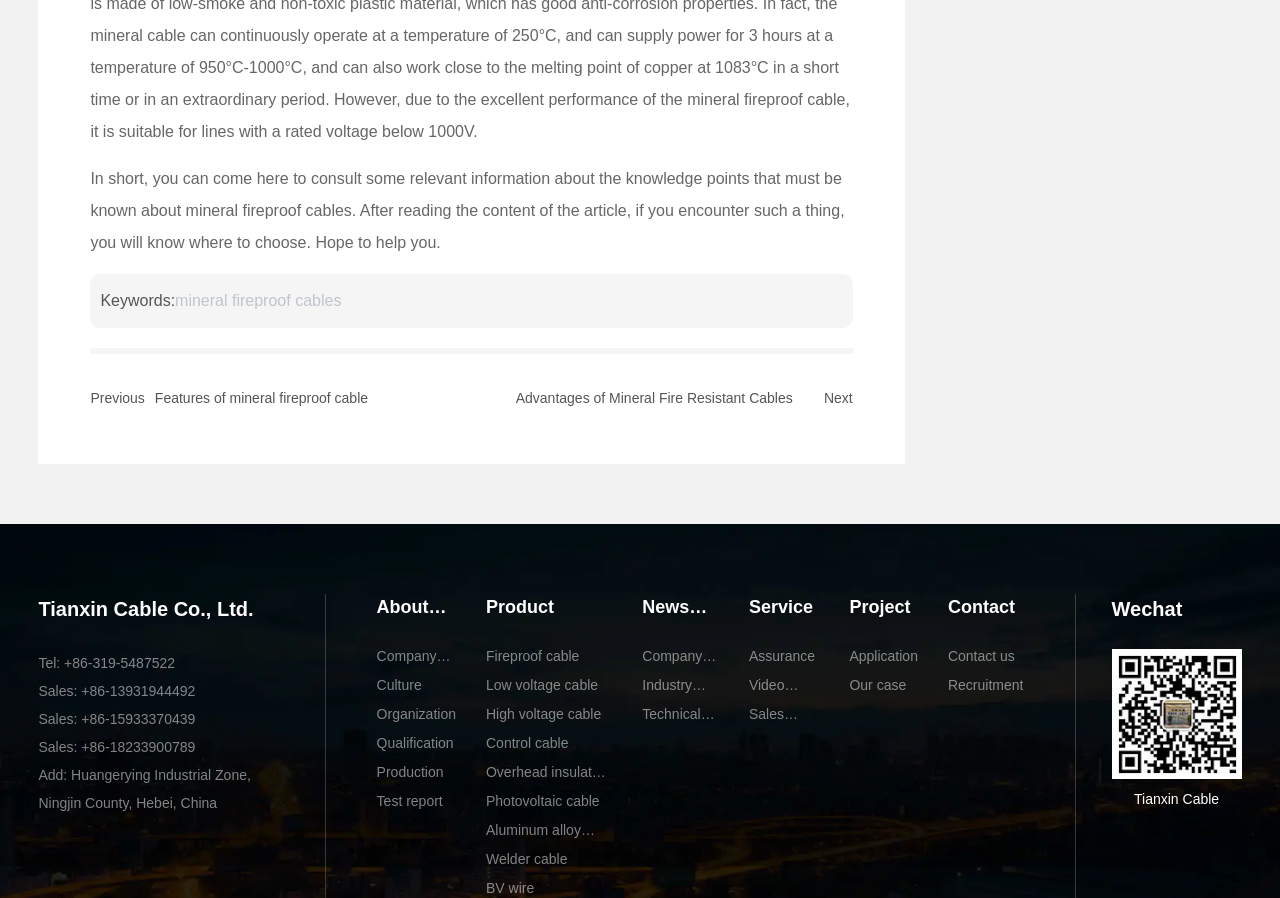Please provide a comprehensive response to the question below by analyzing the image: 
What social media platform is the company on?

I found an image element at the bottom of the webpage with a label 'Wechat', which suggests that the company has a presence on the Wechat social media platform.